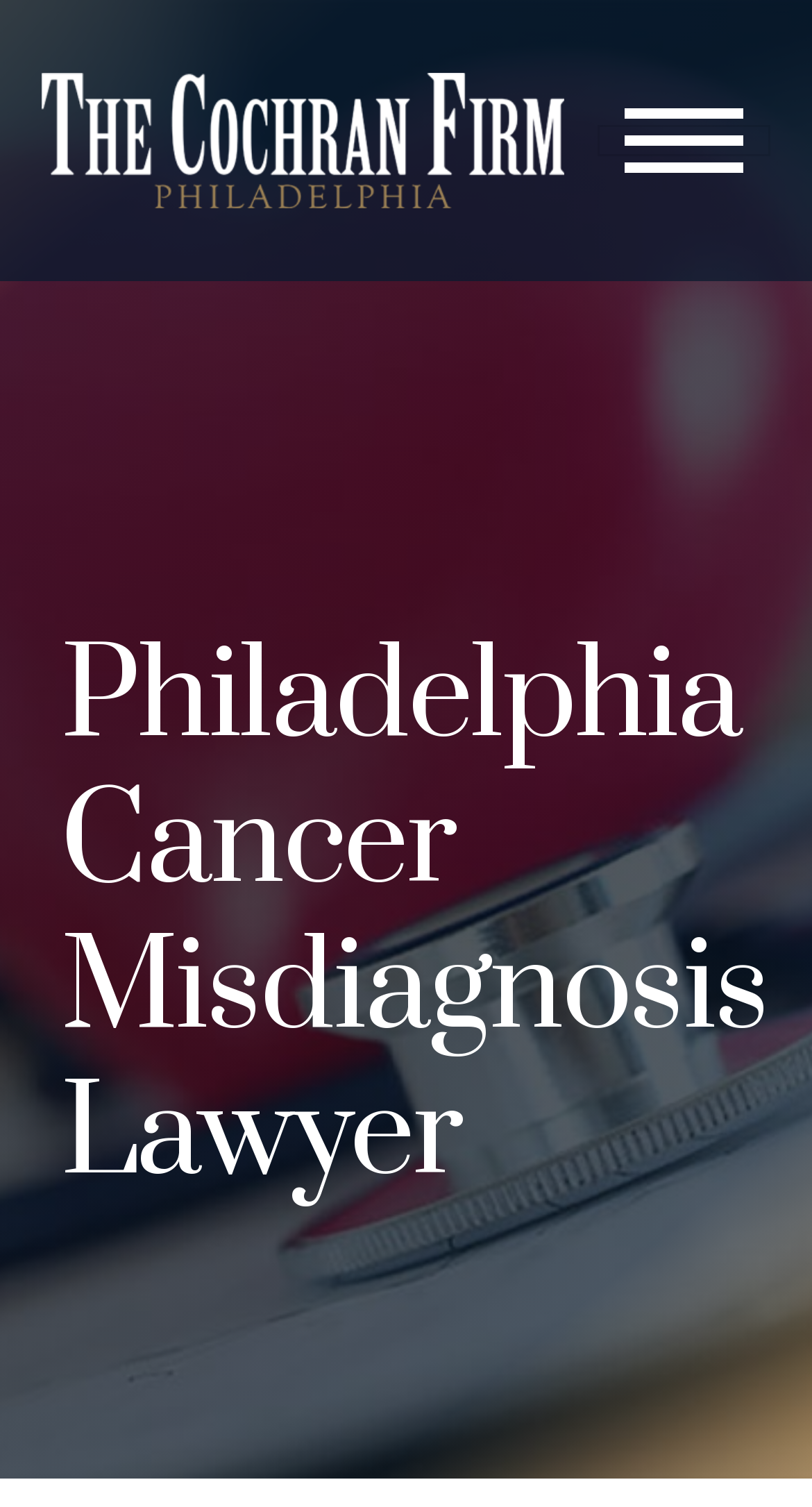Can you specify the bounding box coordinates of the area that needs to be clicked to fulfill the following instruction: "Contact the Philadelphia cancer misdiagnosis attorney"?

[0.013, 0.547, 0.986, 0.636]